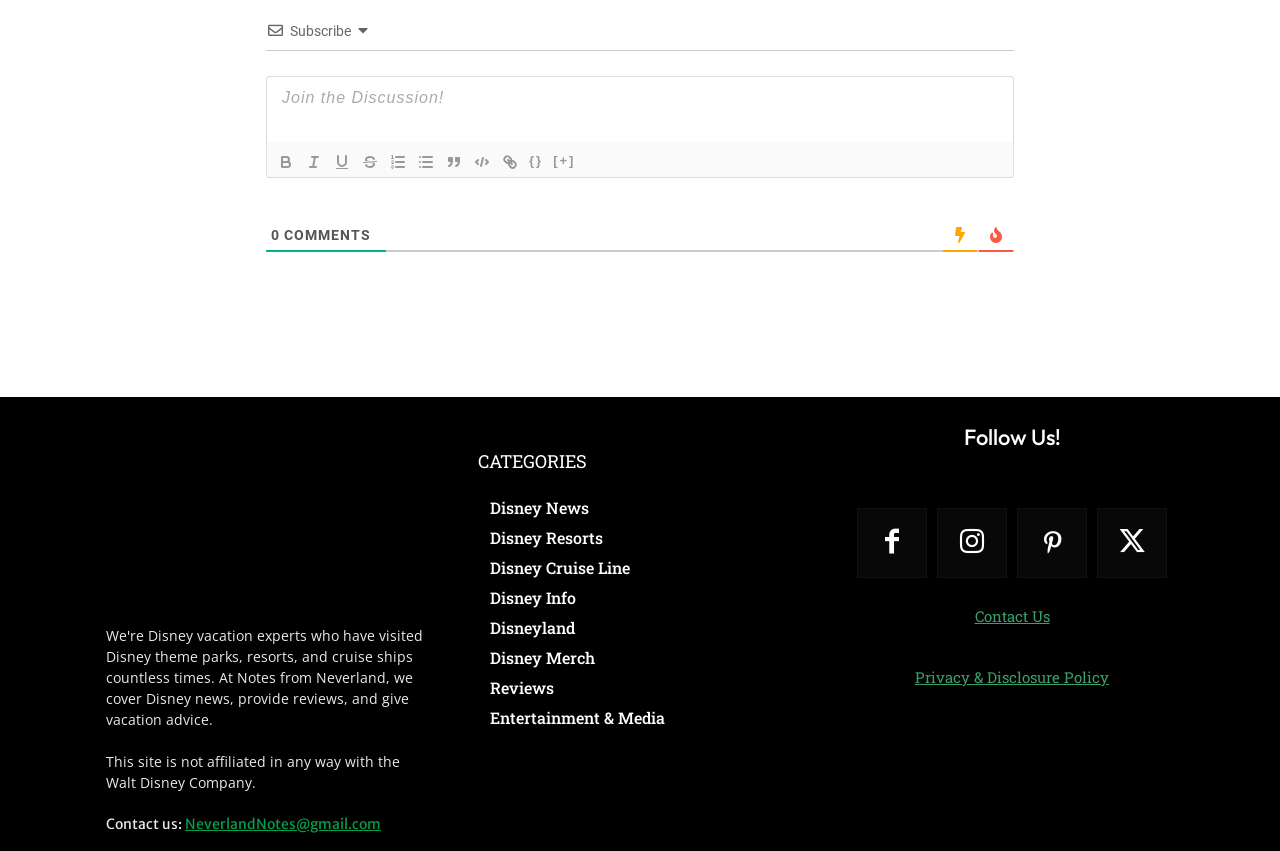Identify the bounding box coordinates for the region of the element that should be clicked to carry out the instruction: "Click CONTACT US". The bounding box coordinates should be four float numbers between 0 and 1, i.e., [left, top, right, bottom].

None